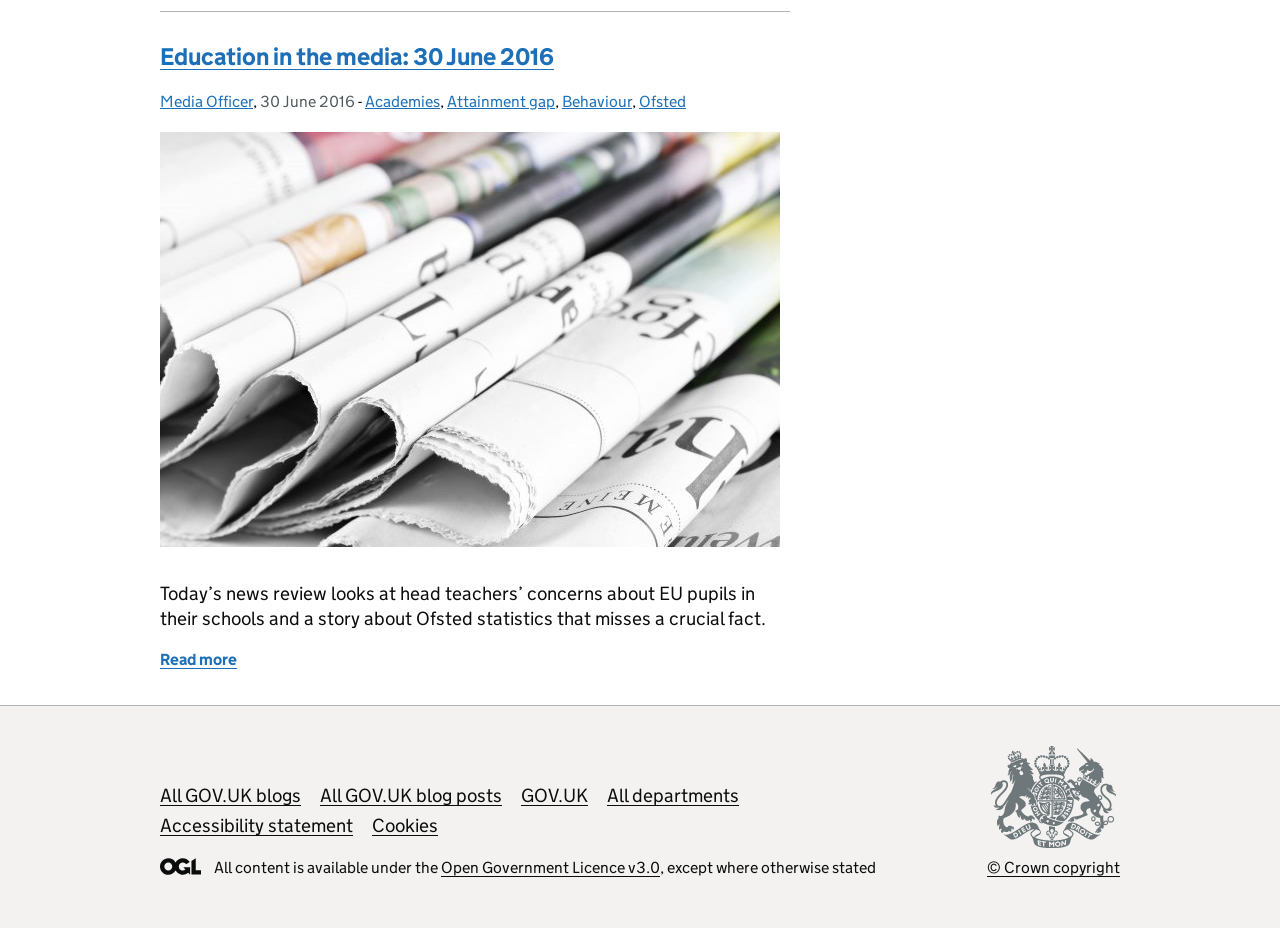Find the bounding box coordinates of the element you need to click on to perform this action: 'Visit the GOV.UK blog'. The coordinates should be represented by four float values between 0 and 1, in the format [left, top, right, bottom].

[0.407, 0.845, 0.459, 0.87]